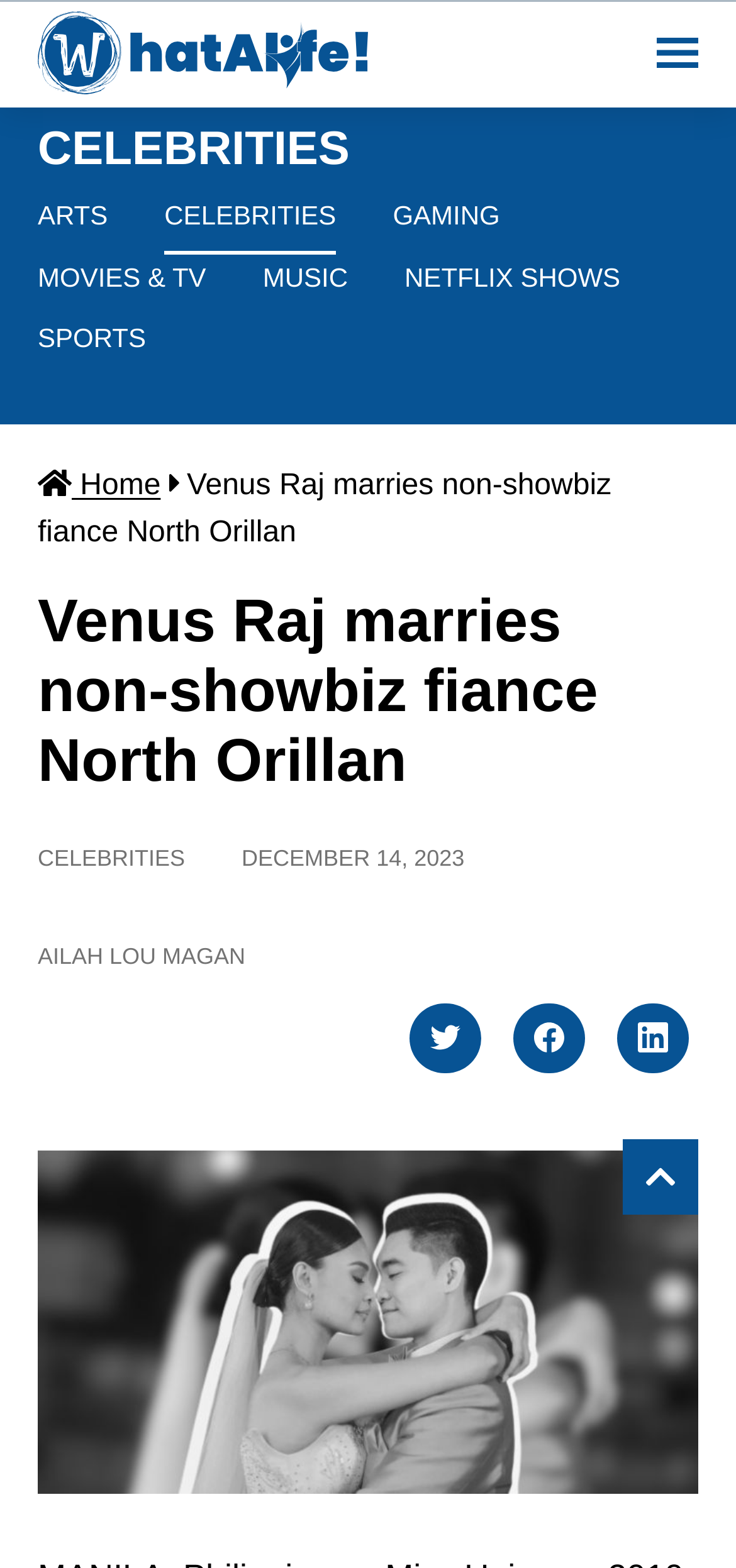Find and provide the bounding box coordinates for the UI element described here: "Movies & TV". The coordinates should be given as four float numbers between 0 and 1: [left, top, right, bottom].

[0.051, 0.167, 0.28, 0.186]